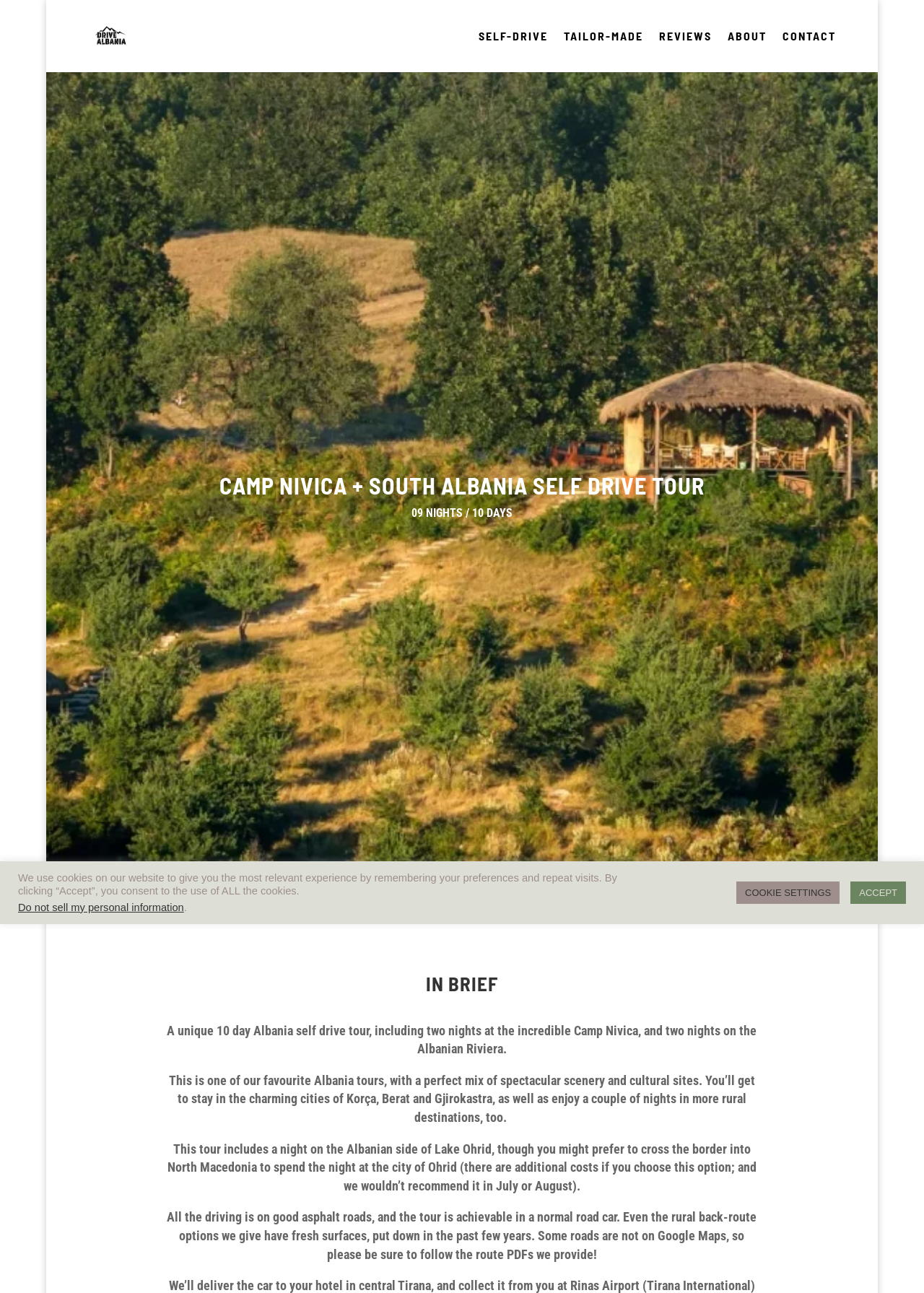Bounding box coordinates are specified in the format (top-left x, top-left y, bottom-right x, bottom-right y). All values are floating point numbers bounded between 0 and 1. Please provide the bounding box coordinate of the region this sentence describes: Add to Cart

None